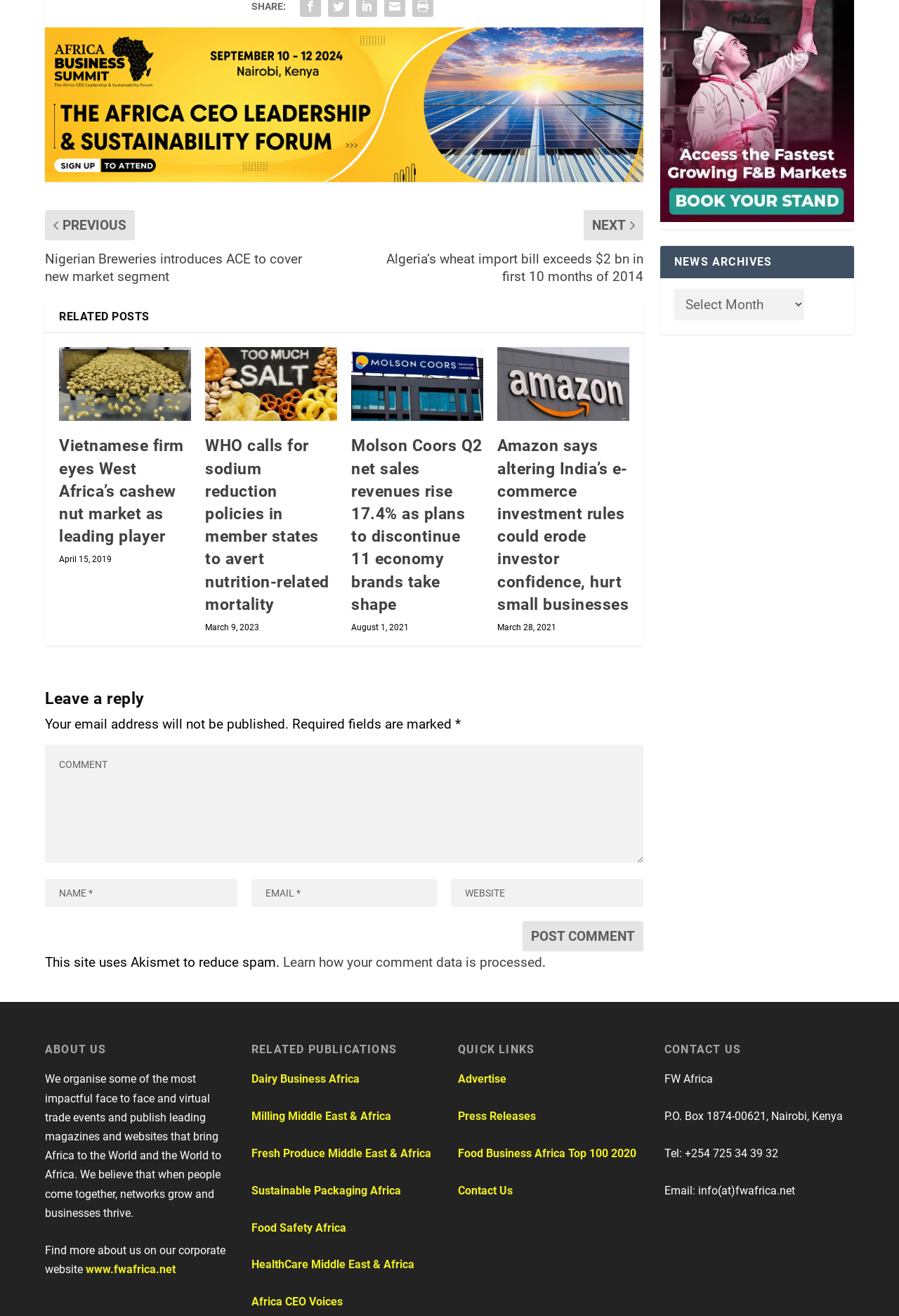What are the related publications mentioned on the webpage?
Based on the screenshot, provide your answer in one word or phrase.

Several magazines